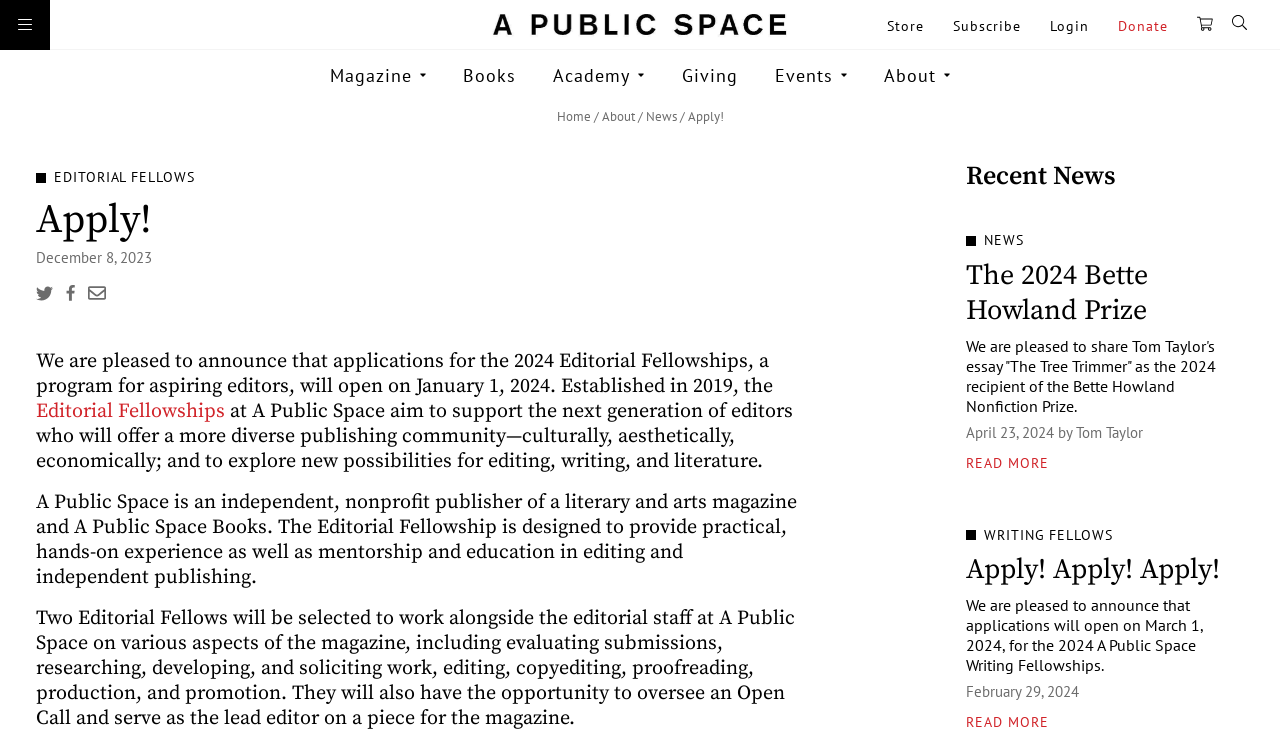When will the applications for the 2024 Editorial Fellowships open?
Using the image, answer in one word or phrase.

January 1, 2024